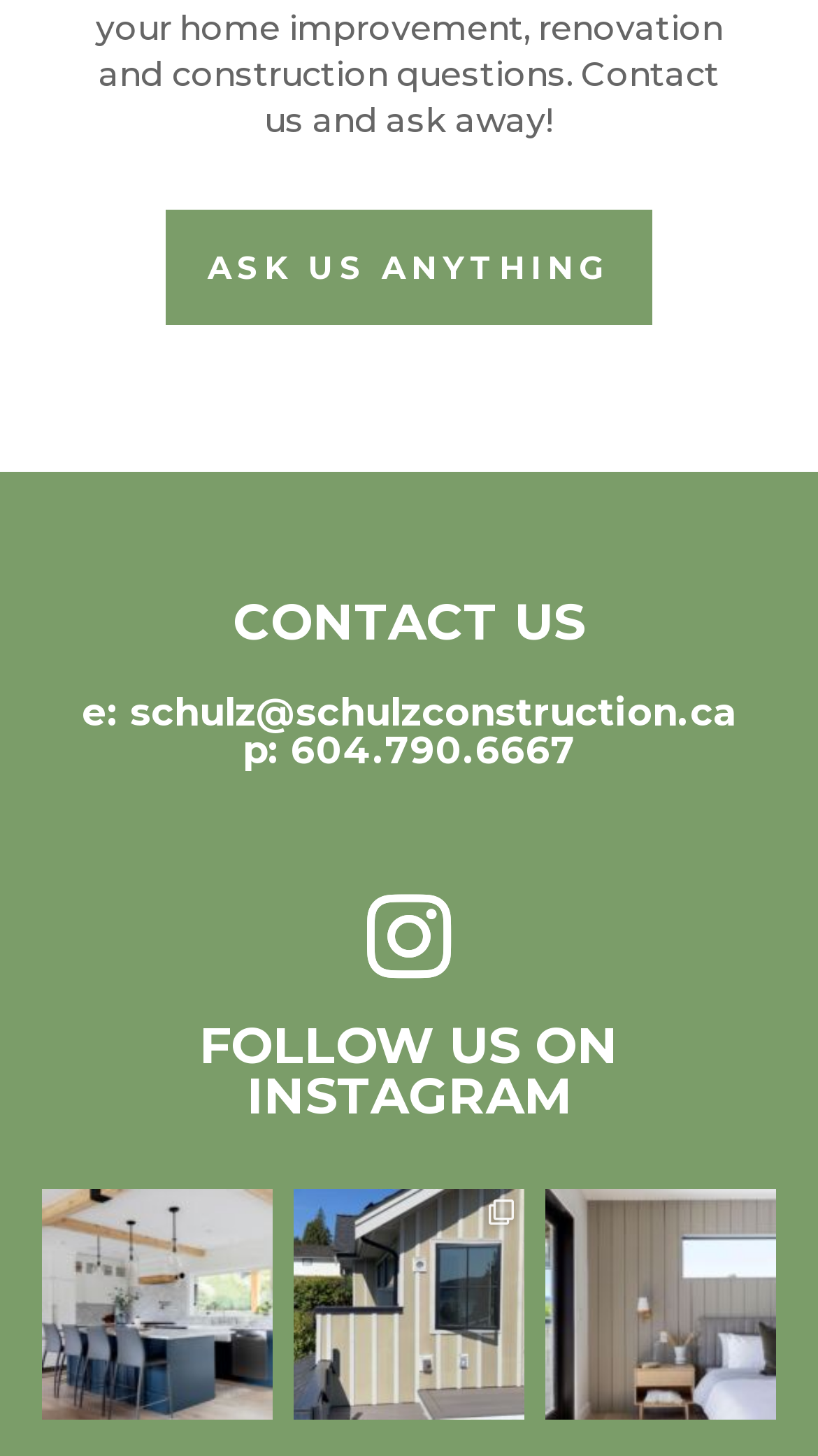Could you specify the bounding box coordinates for the clickable section to complete the following instruction: "Follow Schulz Construction on Instagram"?

[0.051, 0.702, 0.949, 0.771]